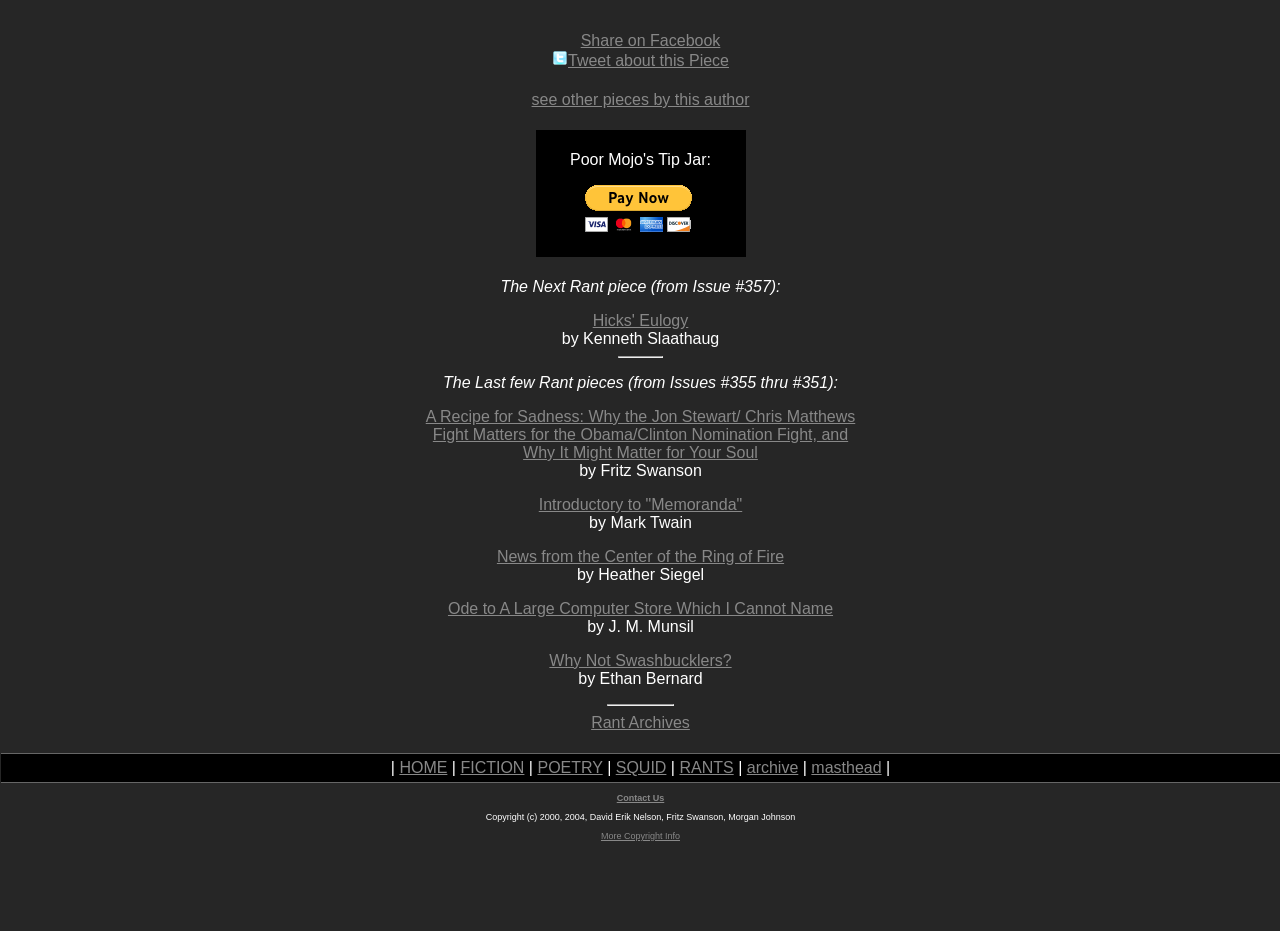Given the element description Tweet about this Piece, predict the bounding box coordinates for the UI element in the webpage screenshot. The format should be (top-left x, top-left y, bottom-right x, bottom-right y), and the values should be between 0 and 1.

[0.431, 0.056, 0.57, 0.074]